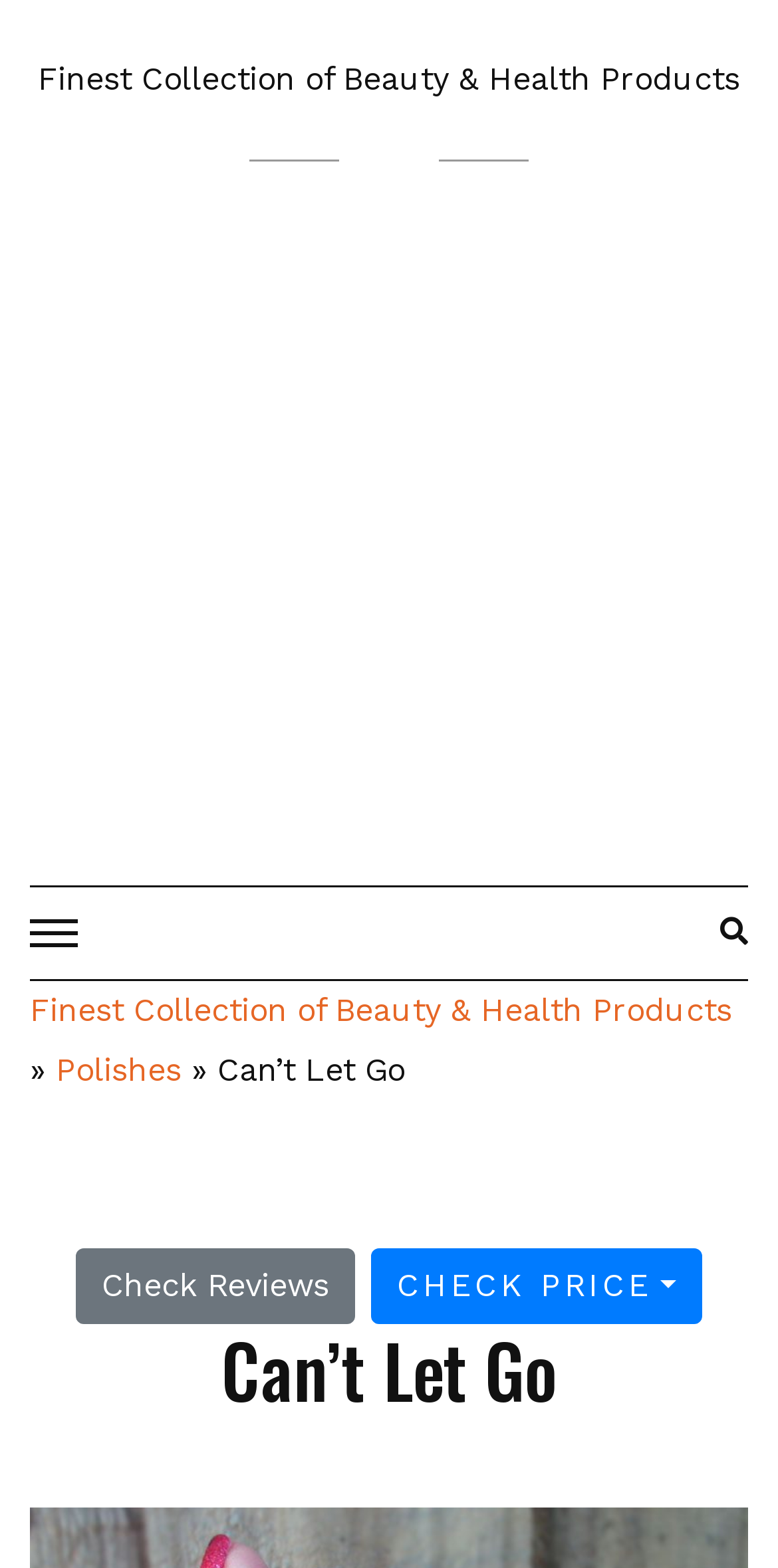Ascertain the bounding box coordinates for the UI element detailed here: "Polishes". The coordinates should be provided as [left, top, right, bottom] with each value being a float between 0 and 1.

[0.072, 0.67, 0.233, 0.694]